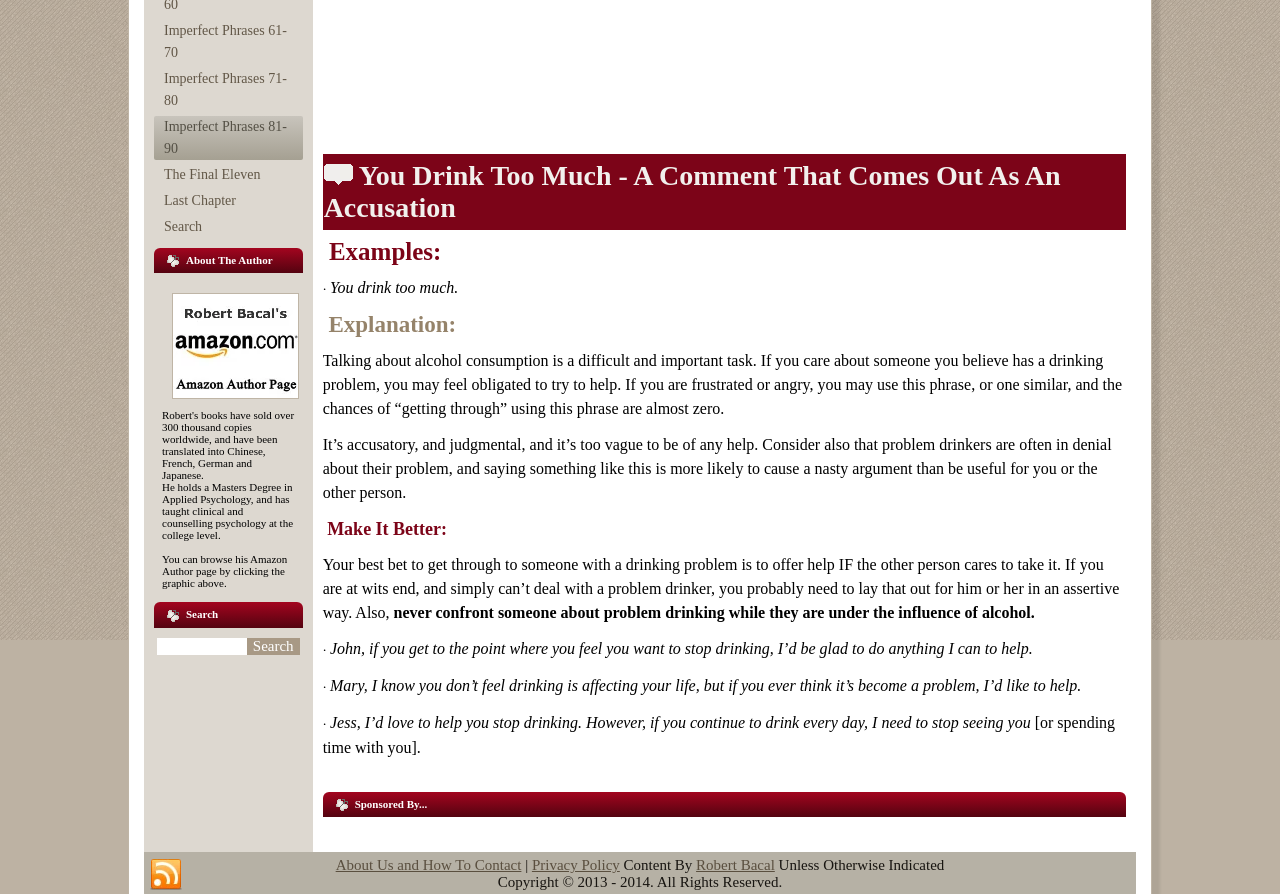Please specify the bounding box coordinates in the format (top-left x, top-left y, bottom-right x, bottom-right y), with all values as floating point numbers between 0 and 1. Identify the bounding box of the UI element described by: Imperfect Phrases 61-70

[0.12, 0.022, 0.236, 0.072]